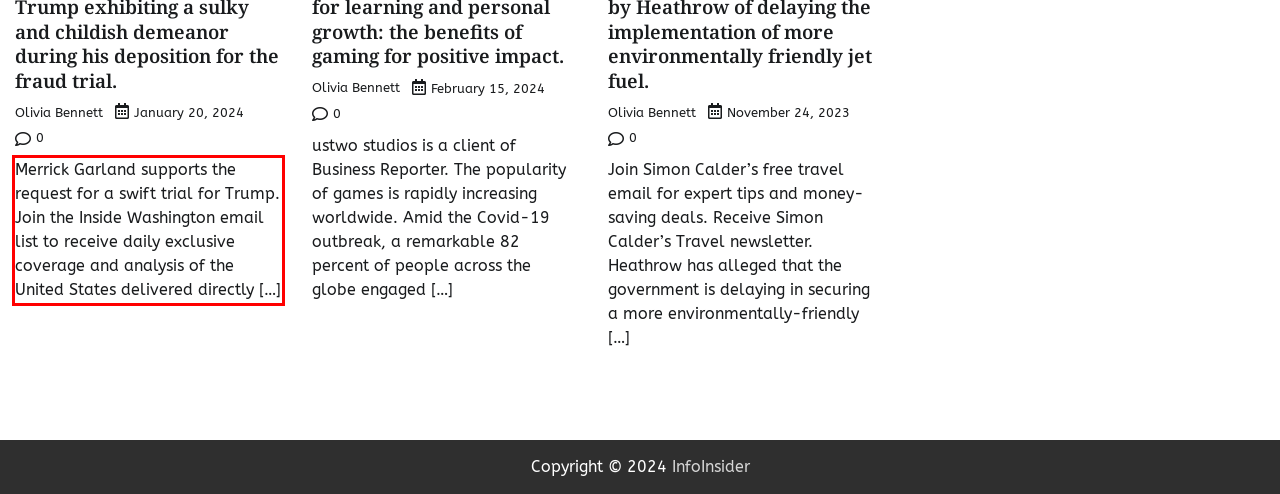Locate the red bounding box in the provided webpage screenshot and use OCR to determine the text content inside it.

Merrick Garland supports the request for a swift trial for Trump. Join the Inside Washington email list to receive daily exclusive coverage and analysis of the United States delivered directly […]